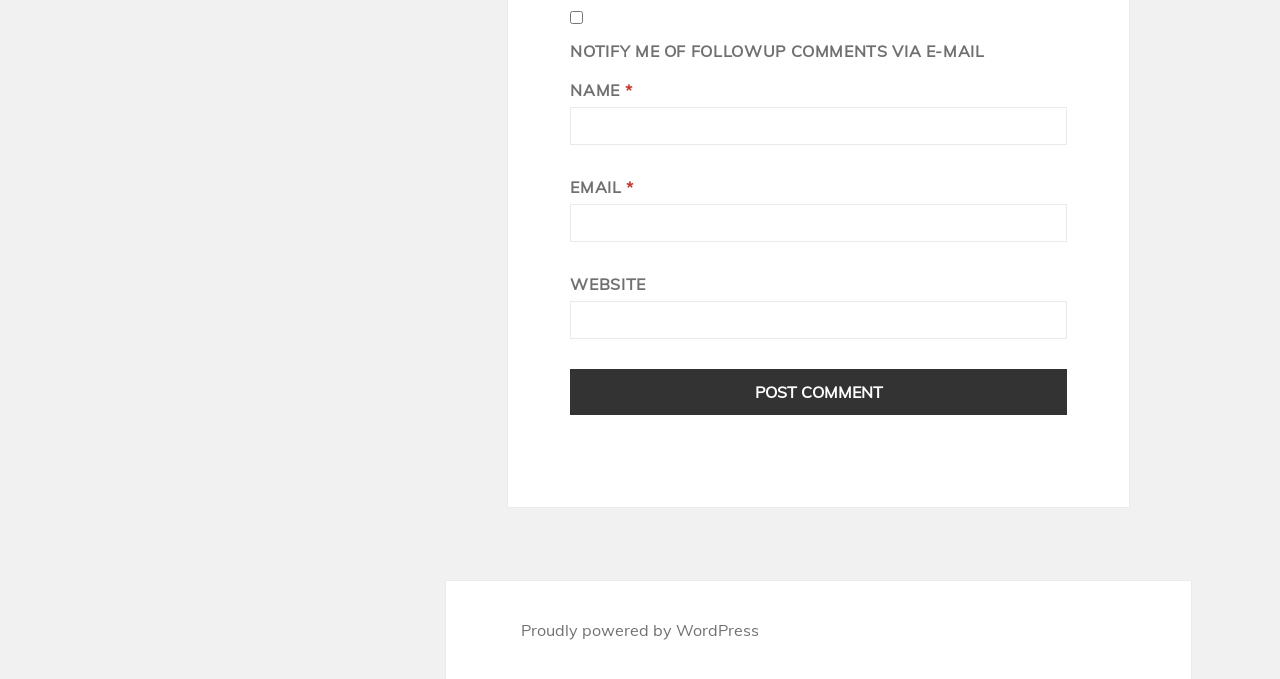Using the details in the image, give a detailed response to the question below:
What is the text above the WEBSITE field?

The text above the WEBSITE field is a label that indicates the purpose of the field. It is a static text element located above the WEBSITE field, and its text content is 'WEBSITE'.